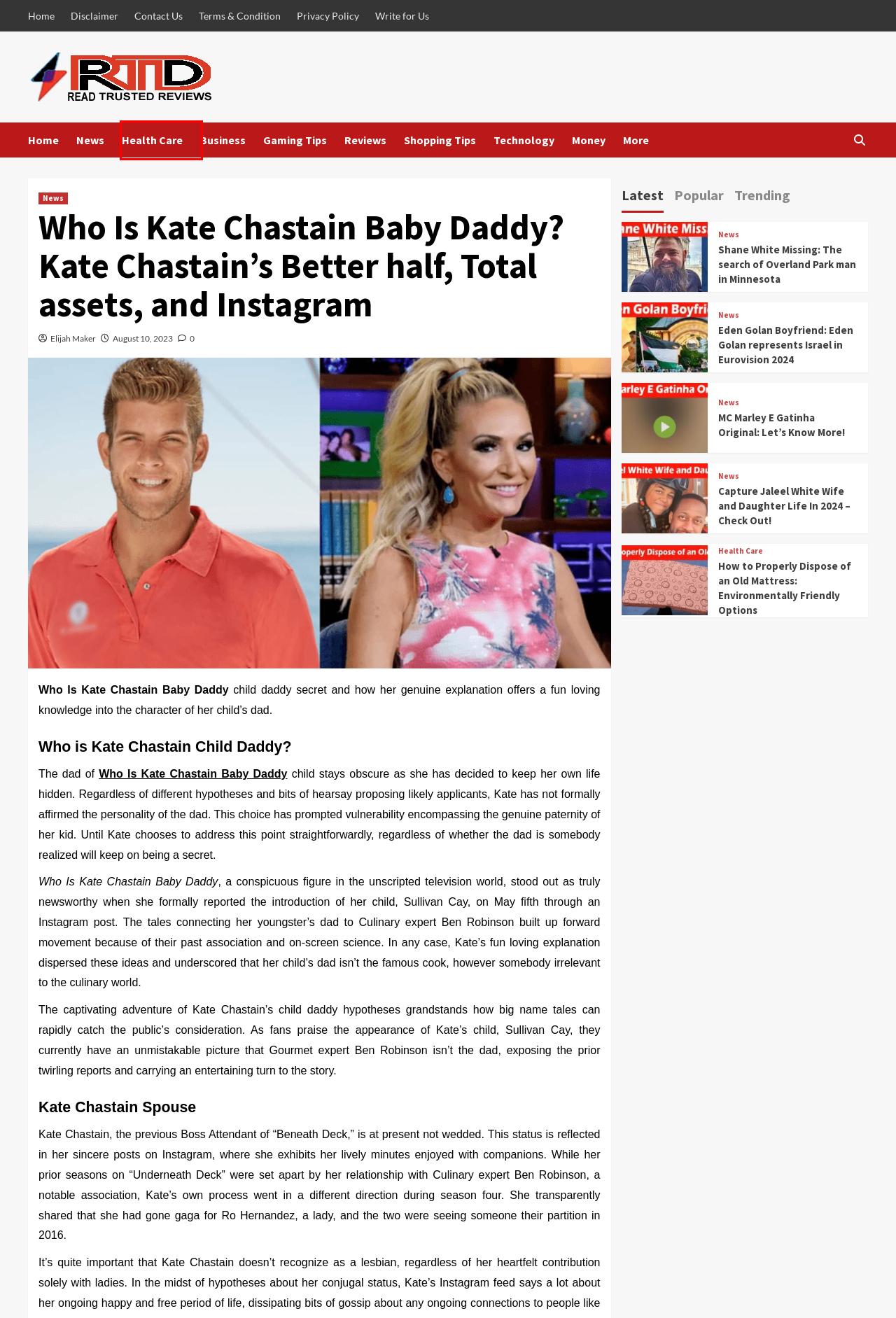After examining the screenshot of a webpage with a red bounding box, choose the most accurate webpage description that corresponds to the new page after clicking the element inside the red box. Here are the candidates:
A. Contact Us - Readtrustedreviews - Online Product Reviews & Latest News
B. Privacy Policy - Readtrustedreviews - Online Product Reviews & Latest News
C. Business - Readtrustedreviews - Online Product Reviews & Latest News
D. News - Readtrustedreviews - Online Product Reviews & Latest News
E. Health Care - Readtrustedreviews - Online Product Reviews & Latest News
F. Shane White Missing: The search of Overland Park man in Minnesota
G. The Best Online Product Review and Website Review Platform
H. Gaming Tips - Readtrustedreviews - Online Product Reviews & Latest News

E